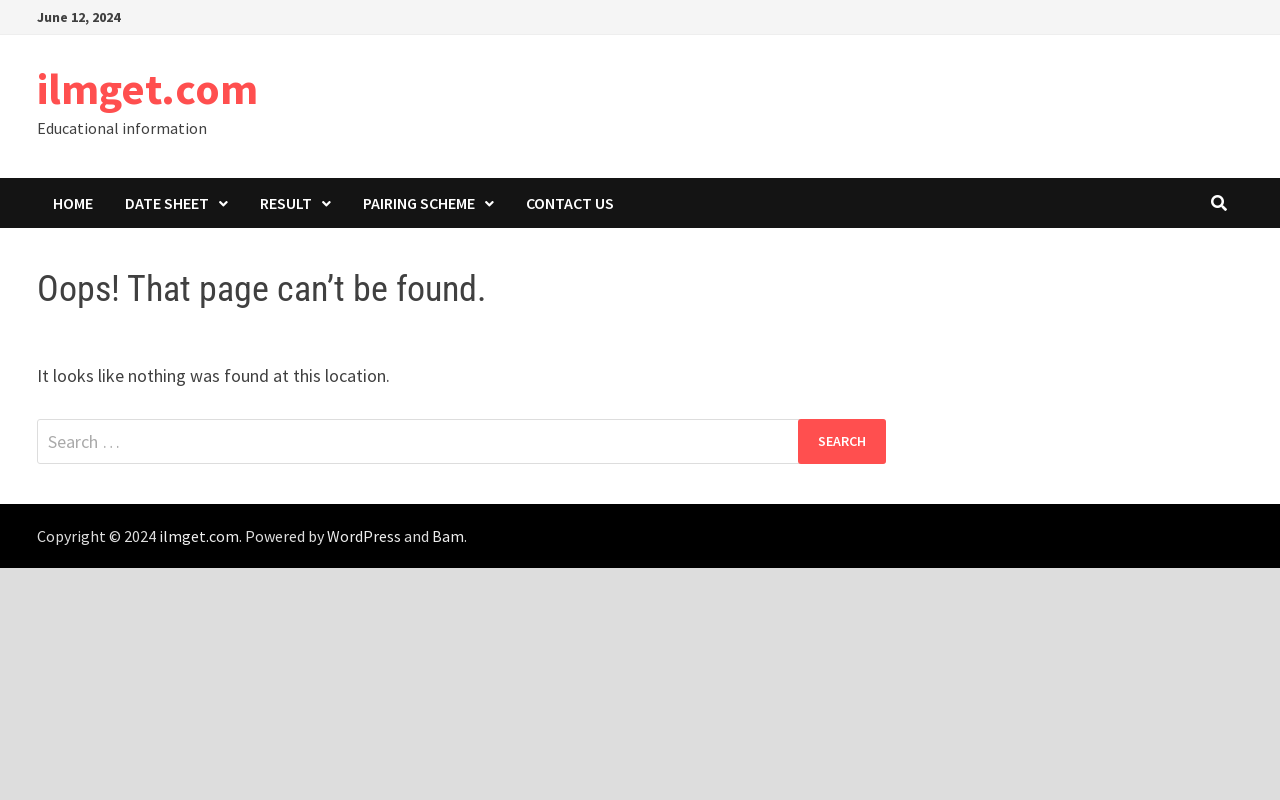Identify the bounding box coordinates of the HTML element based on this description: "vision".

None